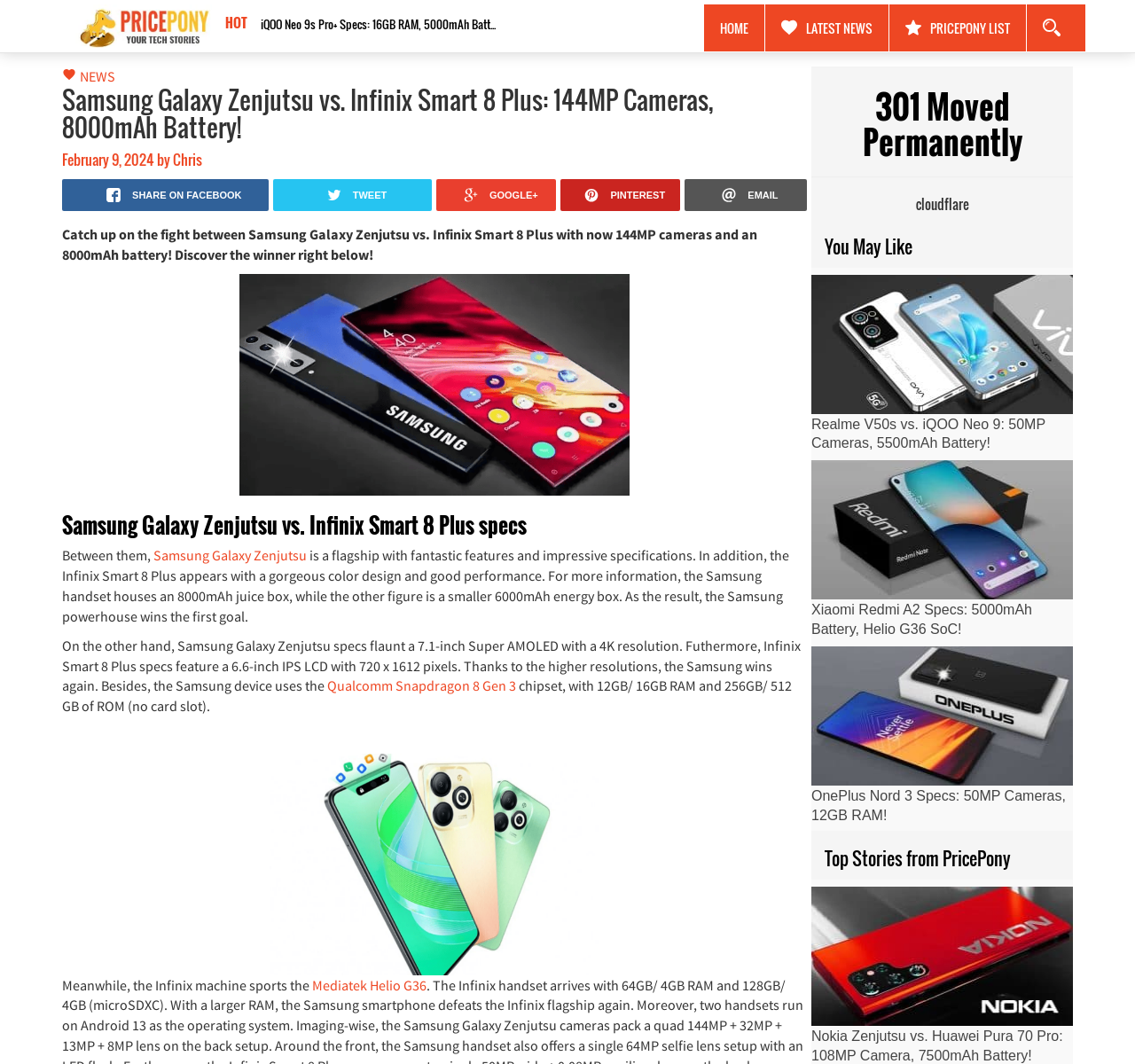What is the resolution of the Samsung Galaxy Zenjutsu's screen?
Respond to the question with a well-detailed and thorough answer.

The resolution of the Samsung Galaxy Zenjutsu's screen can be found in the specs comparison section, where it says 'a 7.1-inch Super AMOLED with a 4K resolution'.